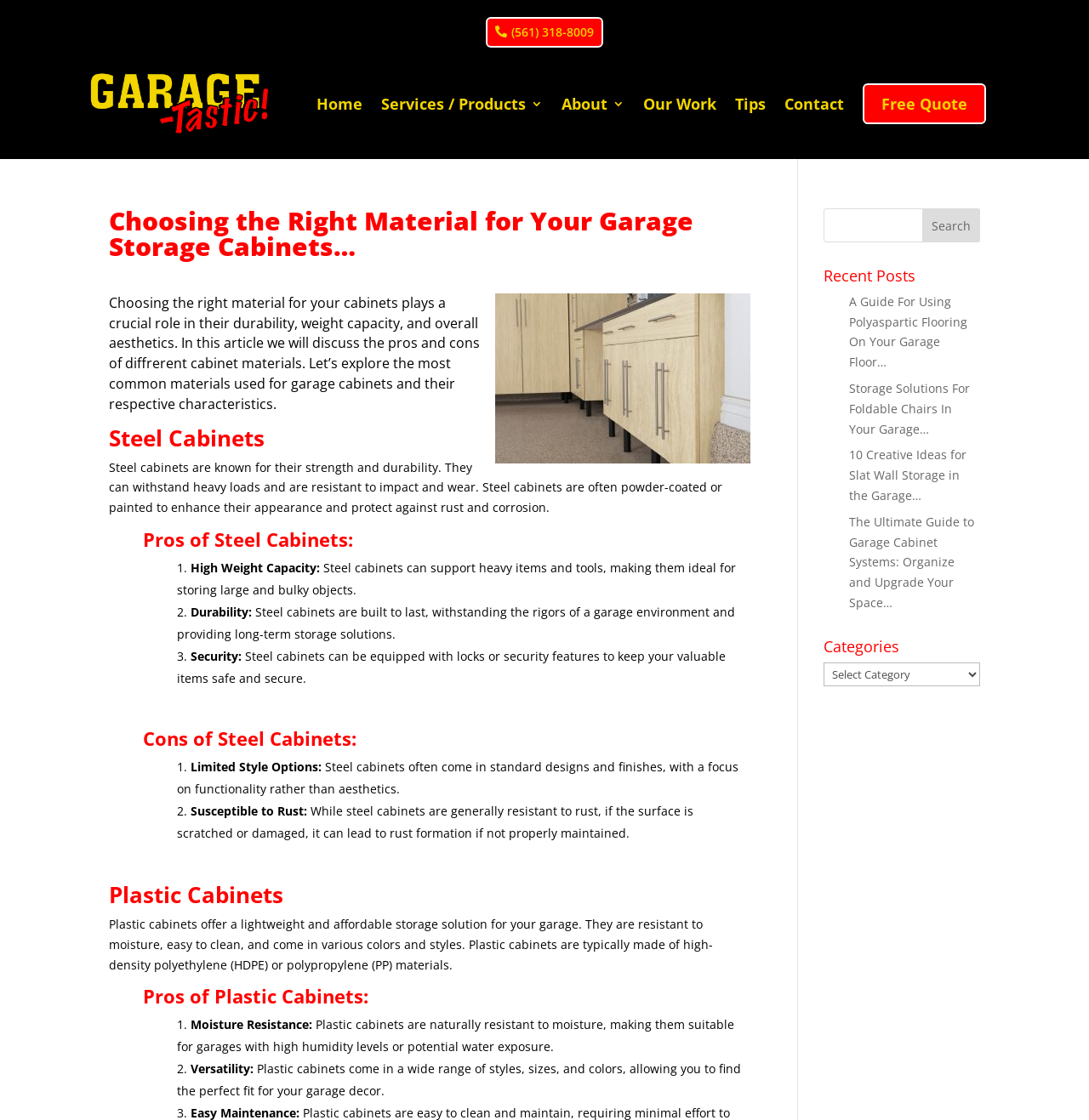Identify the bounding box coordinates of the element that should be clicked to fulfill this task: "Click the 'Home' link". The coordinates should be provided as four float numbers between 0 and 1, i.e., [left, top, right, bottom].

[0.29, 0.064, 0.332, 0.121]